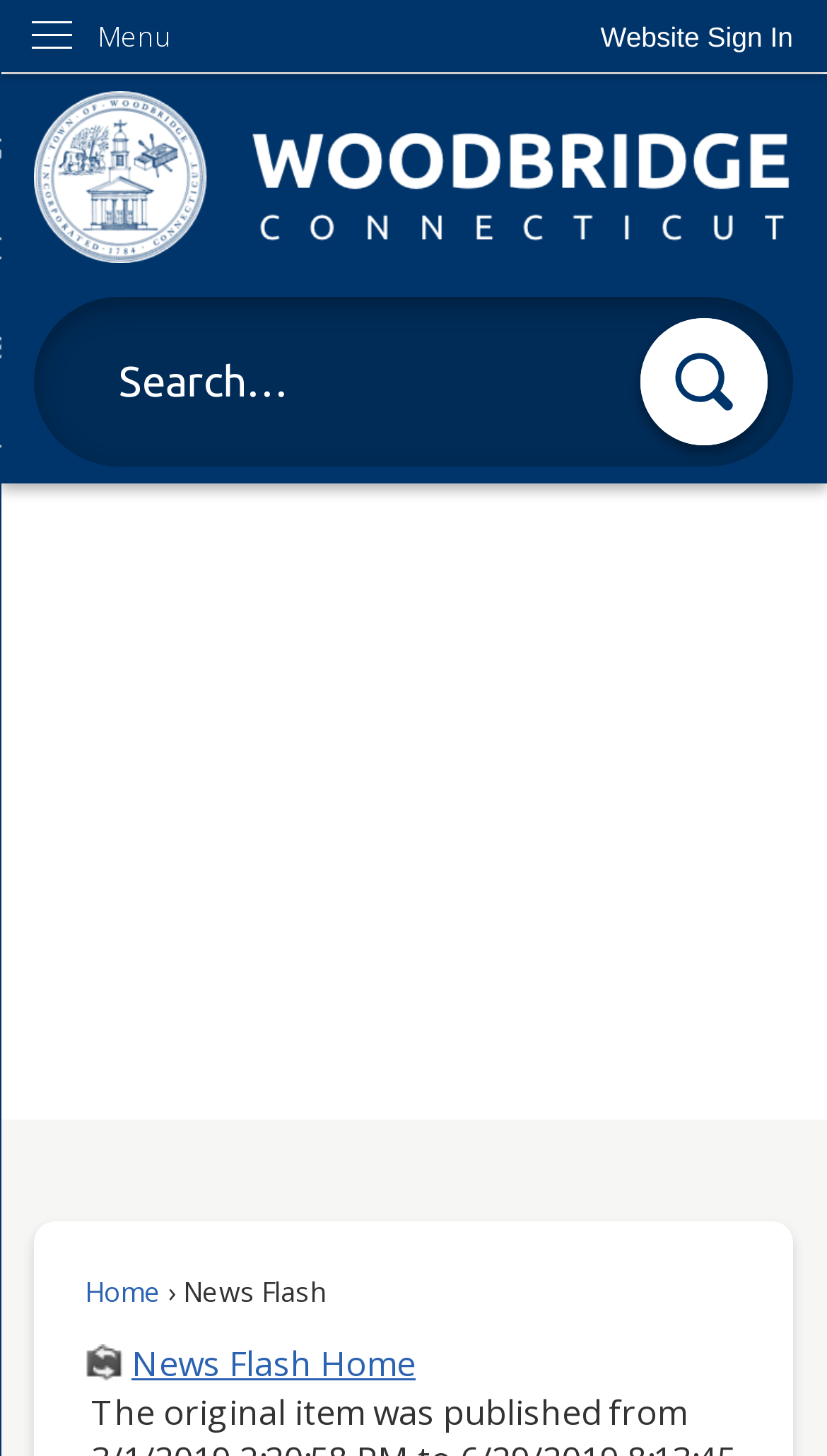What type of content is featured in the 'News Flash' section?
Respond to the question with a well-detailed and thorough answer.

The 'News Flash' section is a prominent section on the webpage, featuring a heading and links to news-related content. It is likely that this section features news articles or updates related to the website's topic.